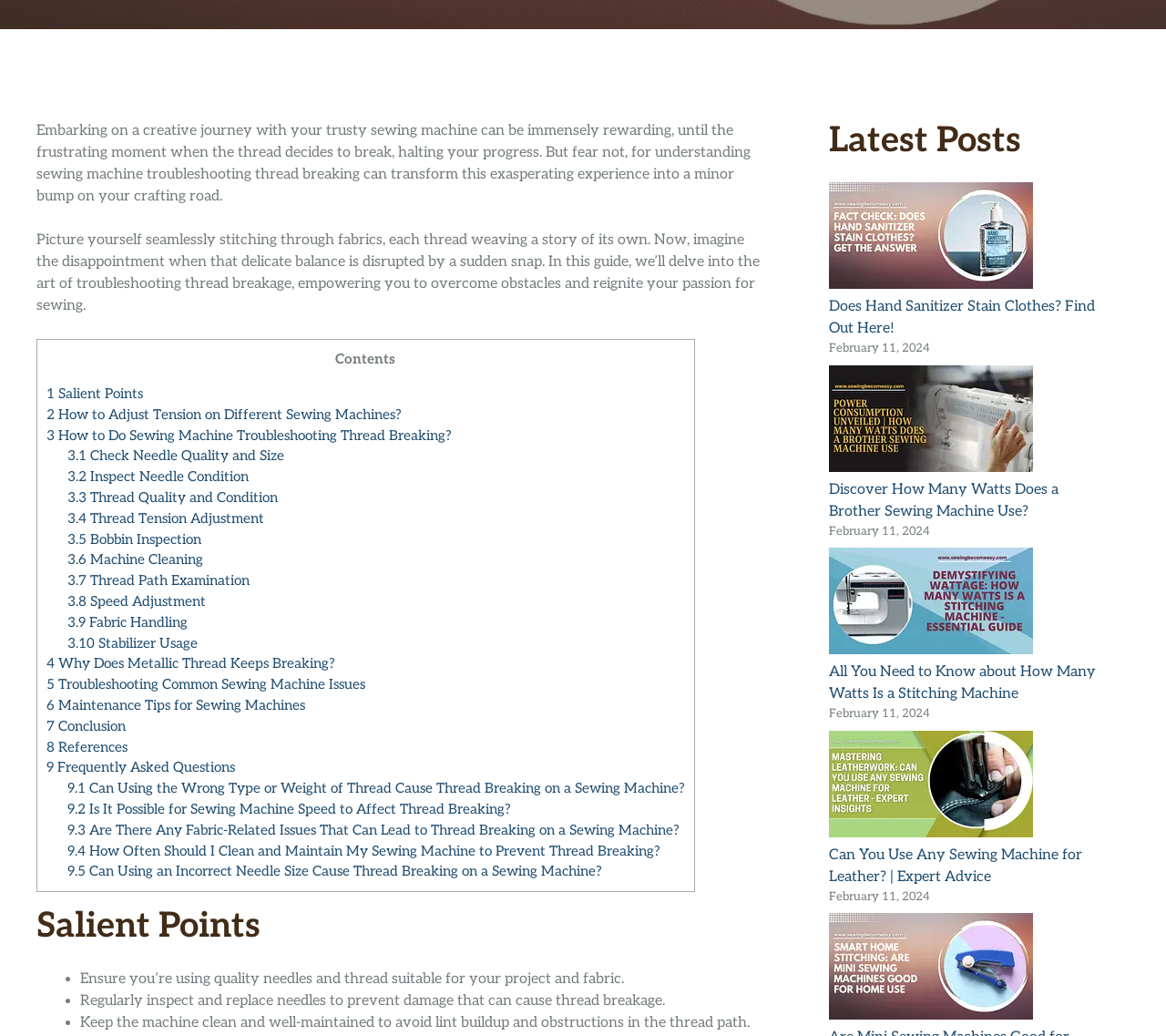Locate the bounding box for the described UI element: "9 Frequently Asked Questions". Ensure the coordinates are four float numbers between 0 and 1, formatted as [left, top, right, bottom].

[0.04, 0.733, 0.202, 0.749]